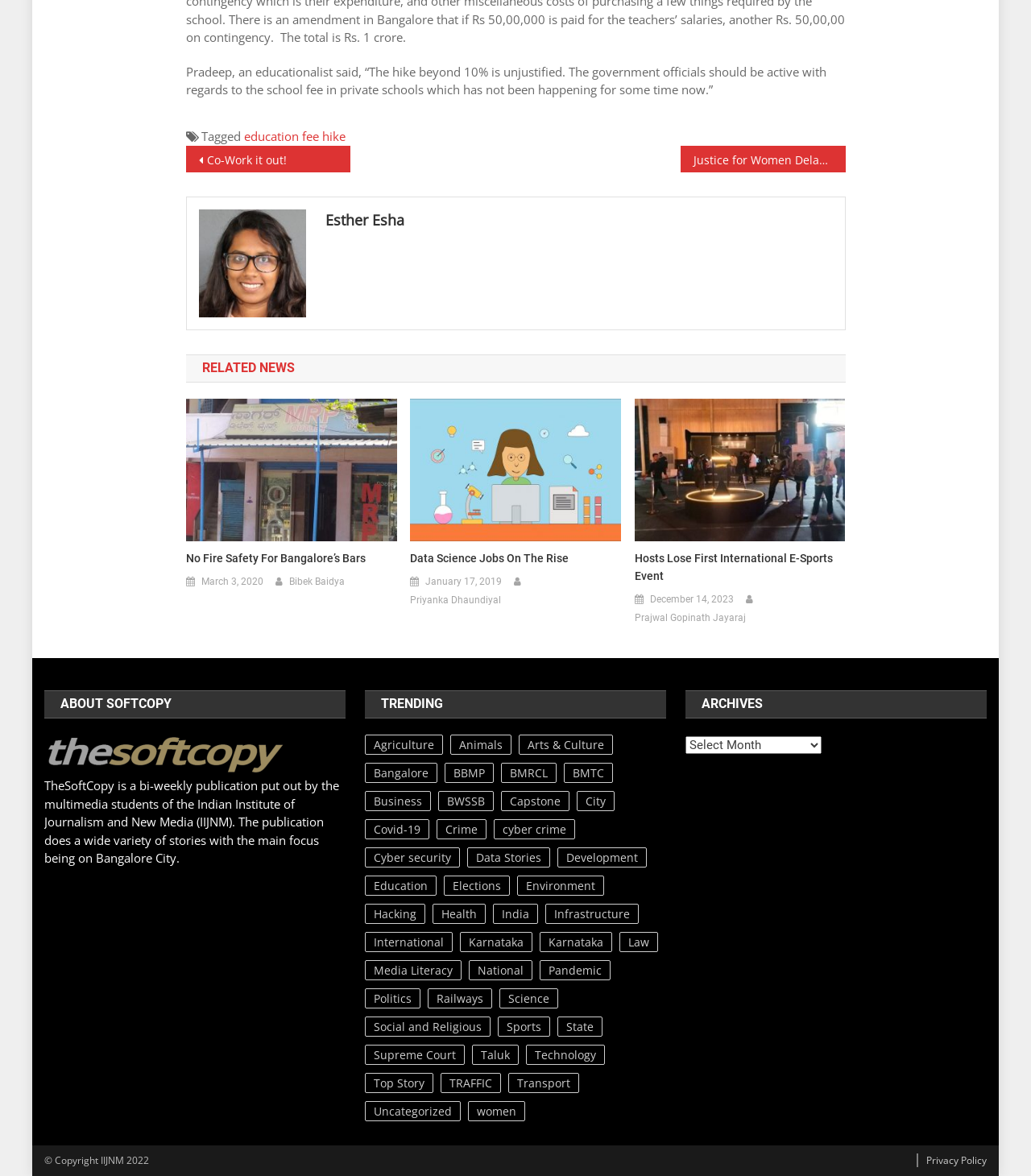From the image, can you give a detailed response to the question below:
What is the category of the article 'No Fire Safety For Bangalore’s Bars'?

The article 'No Fire Safety For Bangalore’s Bars' is categorized under 'Bangalore' as it is related to the city of Bangalore and its bars.